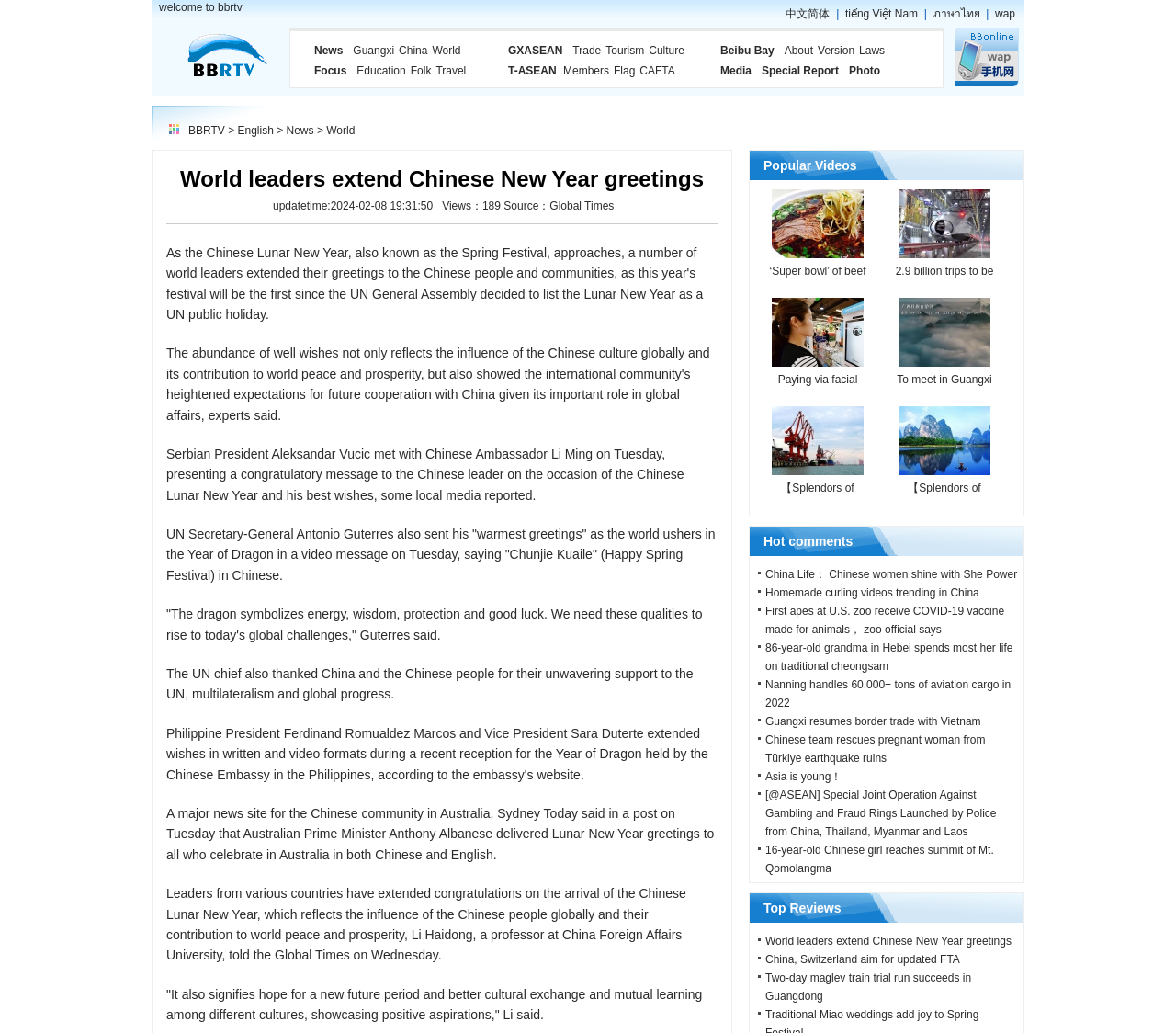Give an extensive and precise description of the webpage.

This webpage is a news website with a focus on international news, particularly related to China and its relations with other countries. At the top of the page, there is a welcome message "welcome to bbrtv" and a series of links to switch between different languages, including Chinese, Vietnamese, Thai, and English.

Below the language options, there are several categories of news, including "News", "Focus", "GXASEAN", "T-ASEAN", "Beibu Bay", and "Media". Each category has a list of links to related news articles.

The main content of the page is an article titled "World leaders extend Chinese New Year greetings". The article is divided into several paragraphs, with quotes from world leaders, including Serbian President Aleksandar Vucic, UN Secretary-General Antonio Guterres, and Australian Prime Minister Anthony Albanese, who have extended their congratulations to the Chinese people on the occasion of the Chinese Lunar New Year.

To the right of the article, there is a section titled "Popular Videos" with several images and links to videos. Below this section, there is a section titled "Hot comments" with a list of links to news articles and comments from readers.

At the bottom of the page, there is a section titled "Top Reviews" with a list of links to news articles, including the article "World leaders extend Chinese New Year greetings" and other articles related to international news and China's relations with other countries.